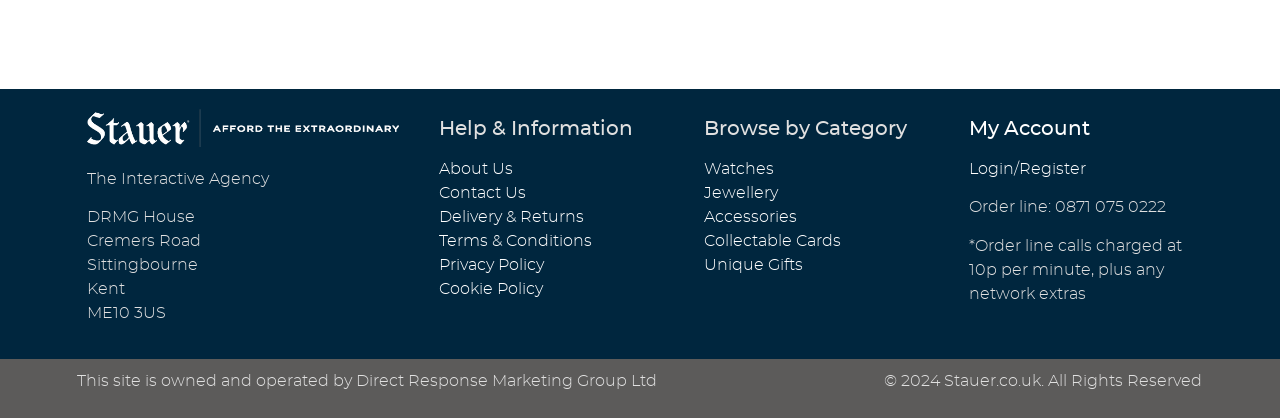What is the postcode of the company's address?
Using the visual information, answer the question in a single word or phrase.

ME10 3US